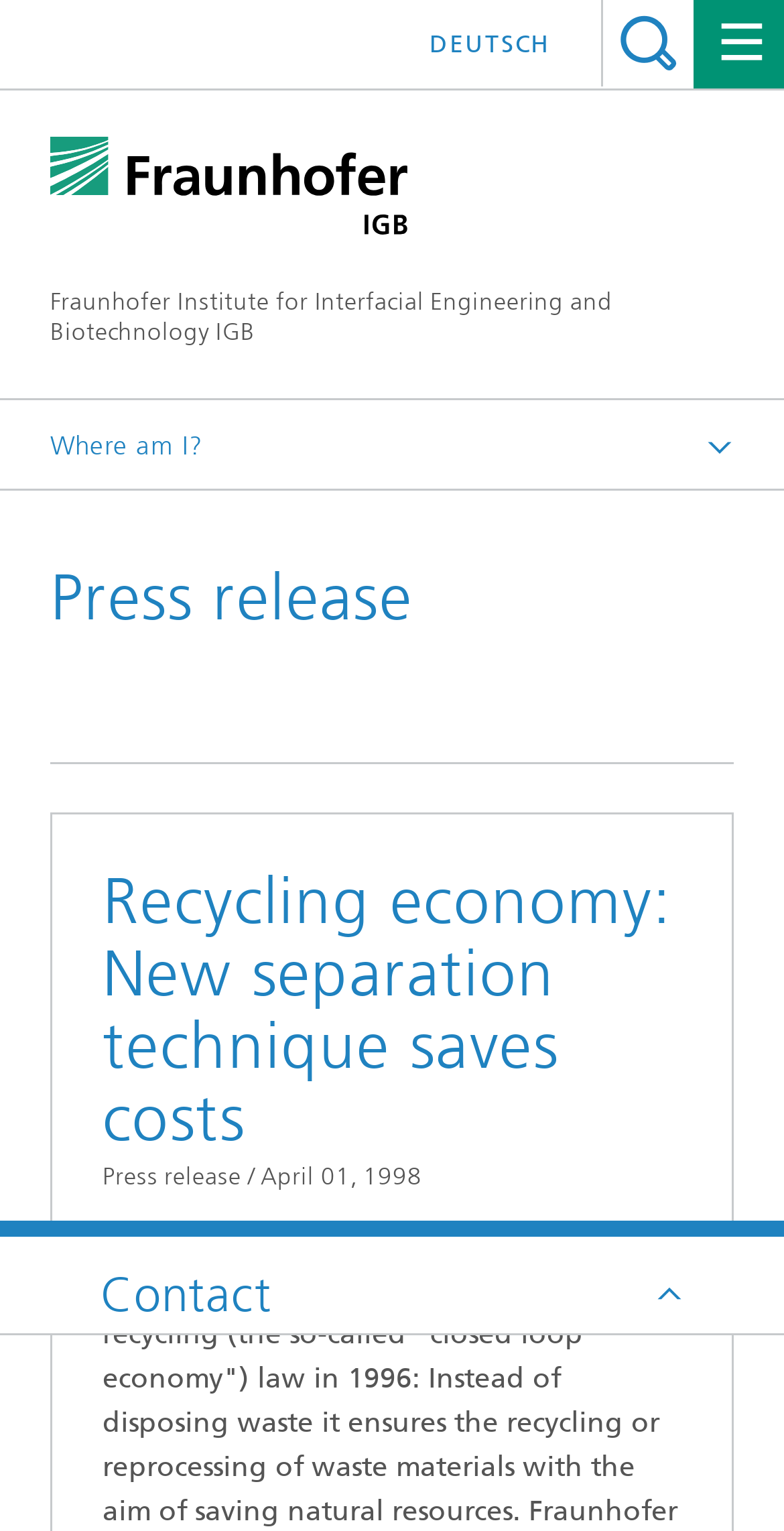Identify the bounding box coordinates of the element that should be clicked to fulfill this task: "contact Dr. Wolfgang Krischke". The coordinates should be provided as four float numbers between 0 and 1, i.e., [left, top, right, bottom].

[0.128, 0.938, 0.872, 0.967]